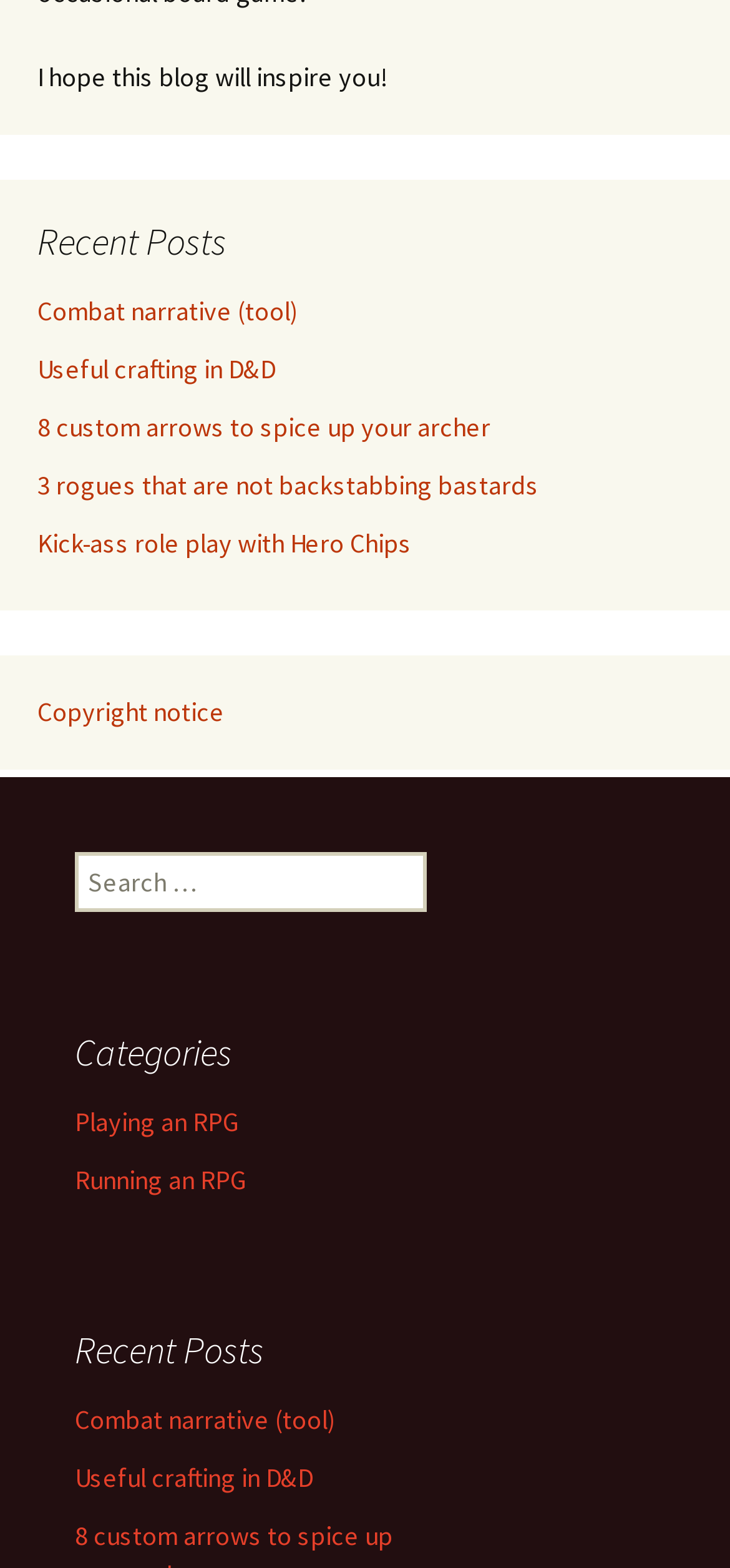Locate the bounding box coordinates of the element to click to perform the following action: 'Check the Copyright notice'. The coordinates should be given as four float values between 0 and 1, in the form of [left, top, right, bottom].

[0.051, 0.444, 0.308, 0.465]